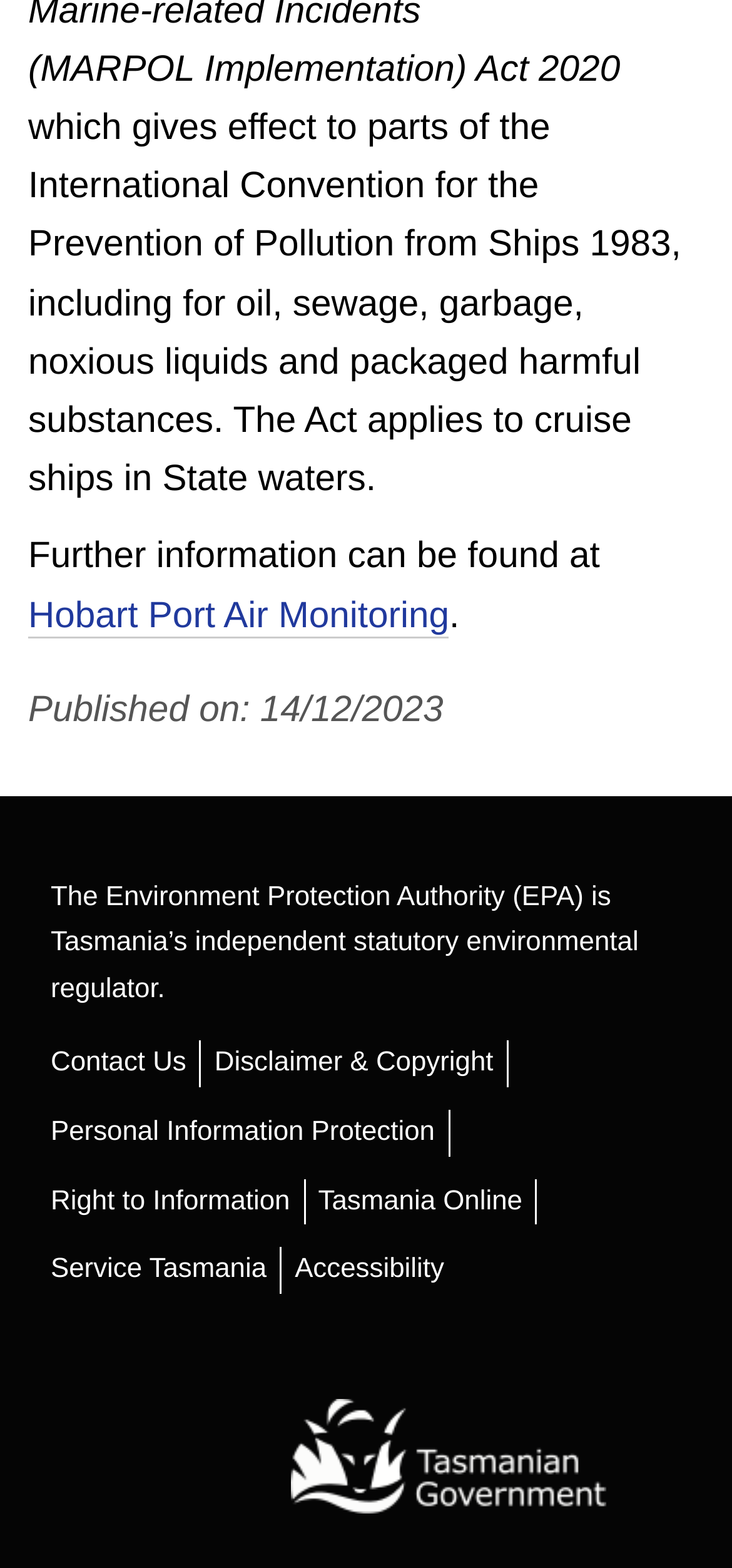What is the name of the government?
Look at the image and answer with only one word or phrase.

Tasmanian Government